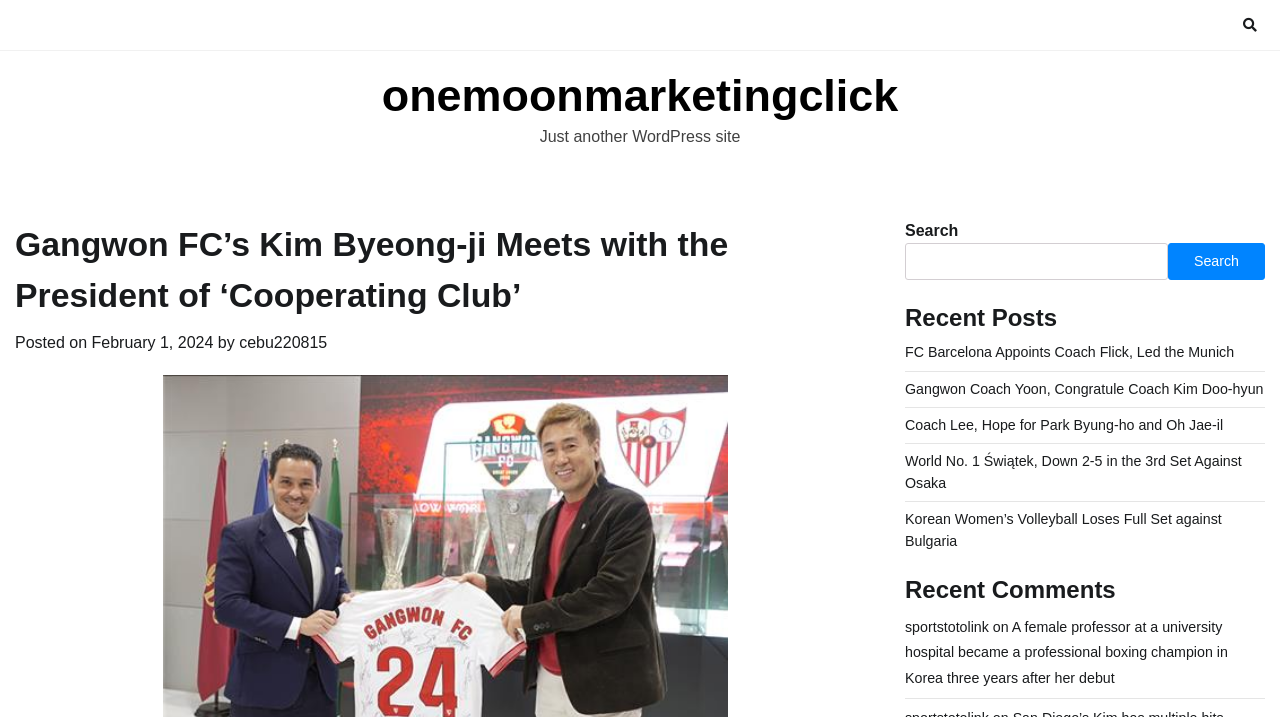Please find the bounding box coordinates of the clickable region needed to complete the following instruction: "Read the recent post about FC Barcelona". The bounding box coordinates must consist of four float numbers between 0 and 1, i.e., [left, top, right, bottom].

[0.707, 0.48, 0.964, 0.503]